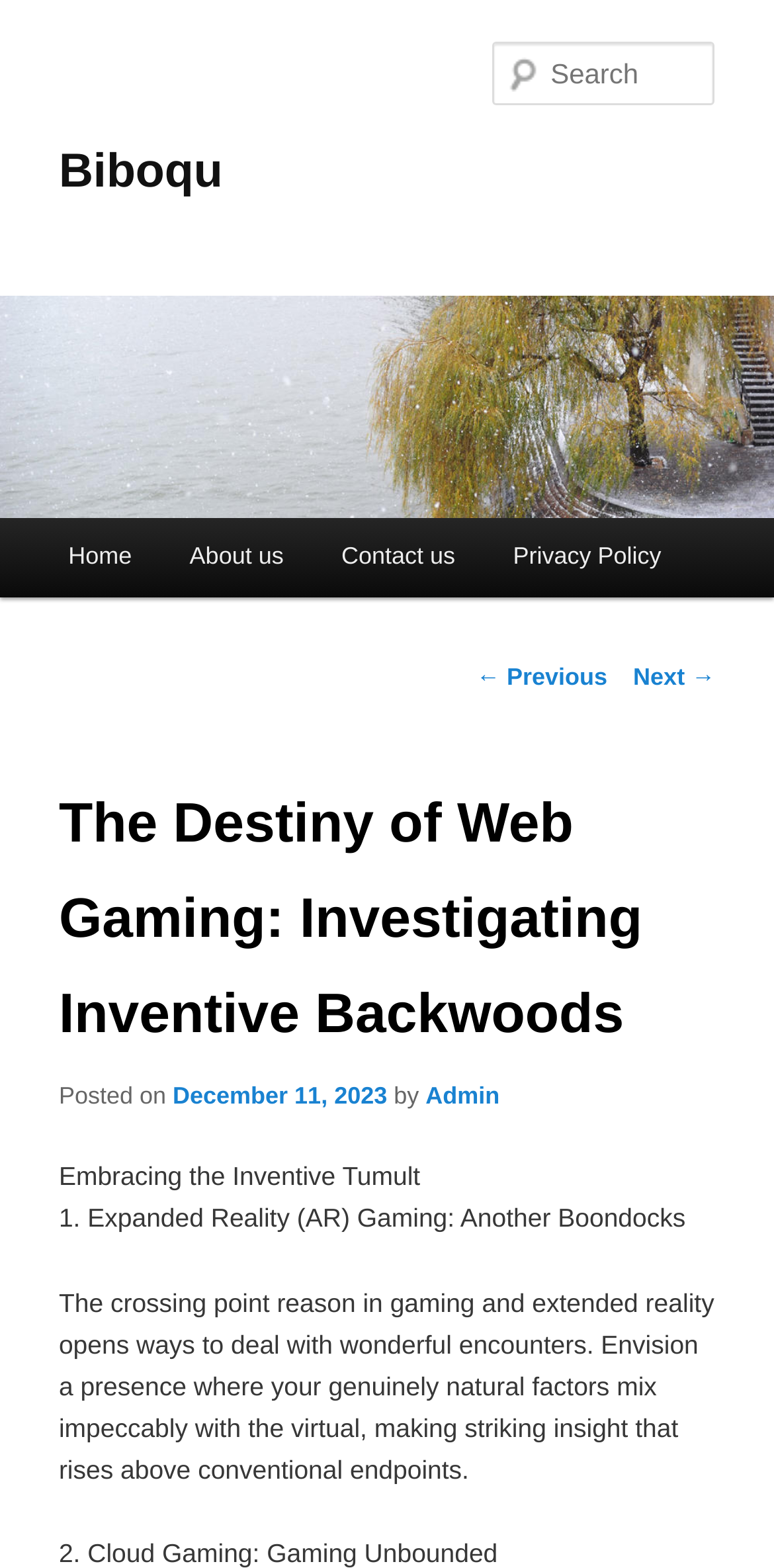Please identify the bounding box coordinates of the region to click in order to complete the task: "Search for something". The coordinates must be four float numbers between 0 and 1, specified as [left, top, right, bottom].

[0.637, 0.027, 0.924, 0.067]